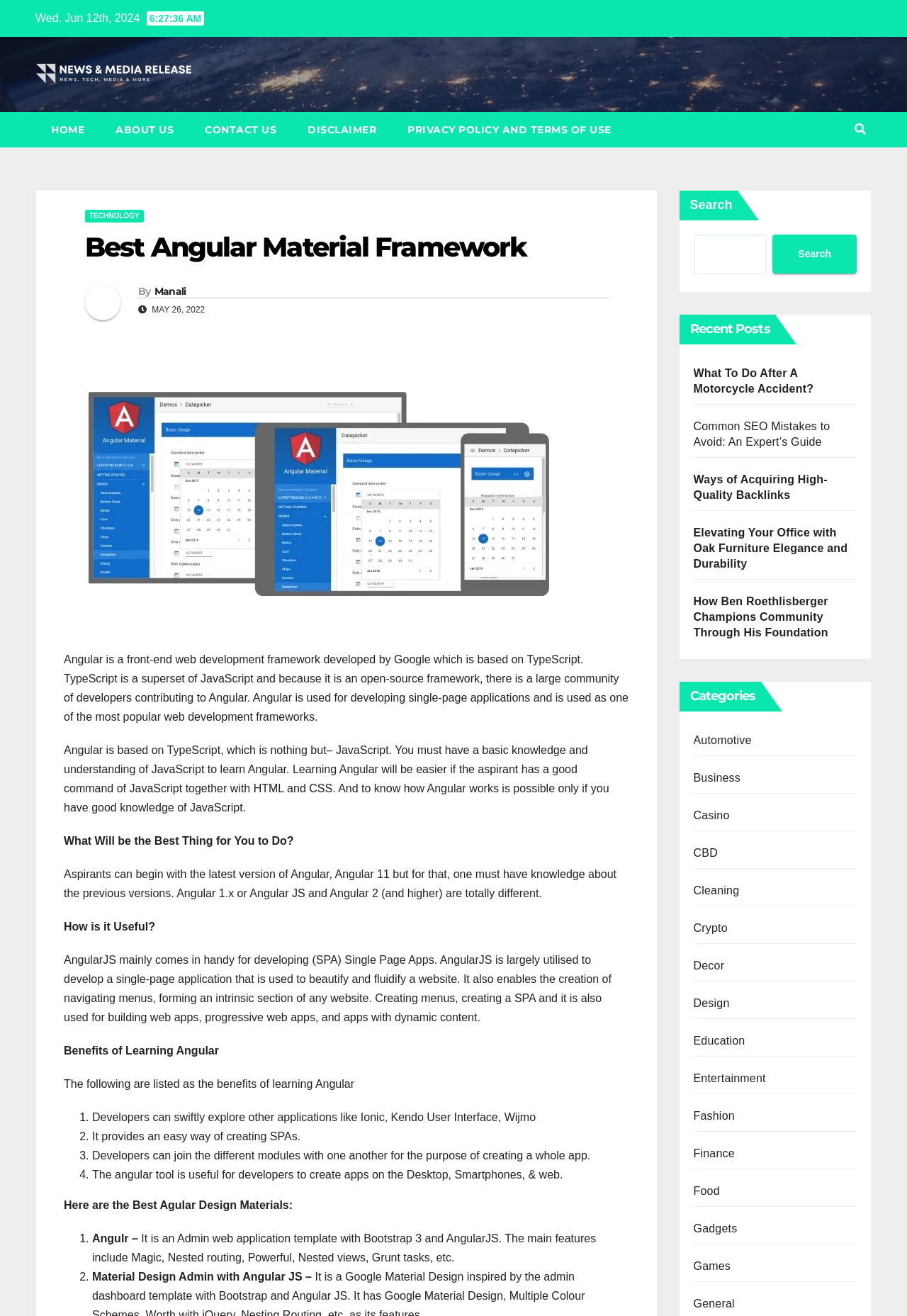Elaborate on the information and visuals displayed on the webpage.

This webpage is about Angular, a front-end web development framework developed by Google. At the top, there is a navigation bar with links to "HOME", "ABOUT US", "CONTACT US", "DISCLAIMER", and "PRIVACY POLICY AND TERMS OF USE". Next to the navigation bar, there is a button with a search icon. 

Below the navigation bar, there is a heading "Best Angular Material Framework" followed by a permalink and a link to "TECHNOLOGY". The main content of the webpage is divided into several sections. The first section describes what Angular is, its benefits, and how it is useful. 

The second section is titled "What Will be the Best Thing for You to Do?" and provides guidance on learning Angular. The third section is titled "How is it Useful?" and explains the benefits of using Angular, such as developing single-page applications and creating navigating menus. 

The fourth section is titled "Benefits of Learning Angular" and lists four benefits, including swiftly exploring other applications, creating SPAs, joining different modules, and creating apps on desktop, smartphones, and web. 

The fifth section is titled "Here are the Best Angular Design Materials" and lists two design materials, Angulr and Material Design Admin with Angular JS, with their features and descriptions. 

On the right side of the webpage, there is a search bar with a search button. Below the search bar, there is a heading "Recent Posts" followed by five links to recent posts. Further down, there is a heading "Categories" followed by 19 links to different categories, including Automotive, Business, Casino, and more.